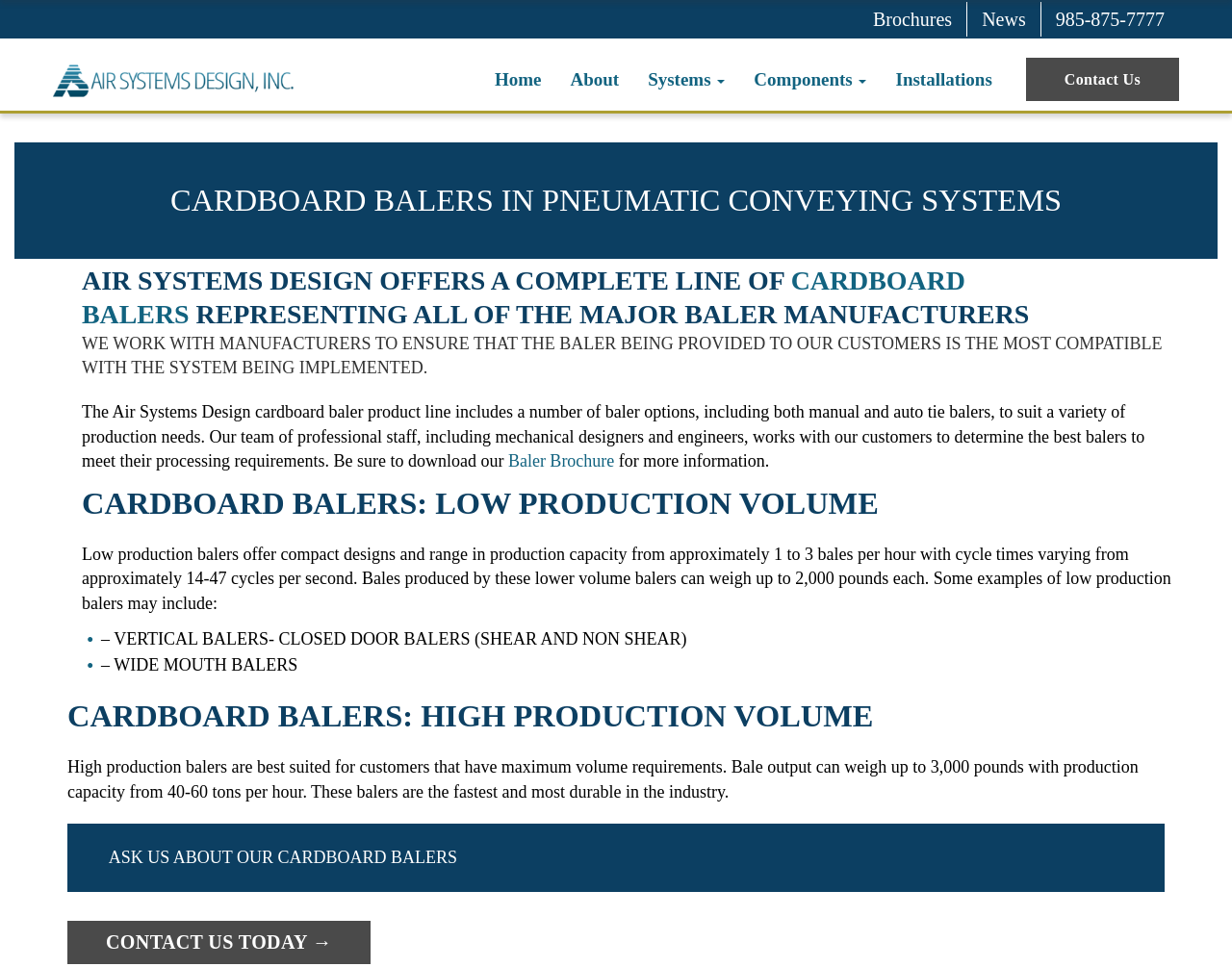Identify the bounding box coordinates of the area that should be clicked in order to complete the given instruction: "Download the 'Baler Brochure'". The bounding box coordinates should be four float numbers between 0 and 1, i.e., [left, top, right, bottom].

[0.412, 0.467, 0.499, 0.487]